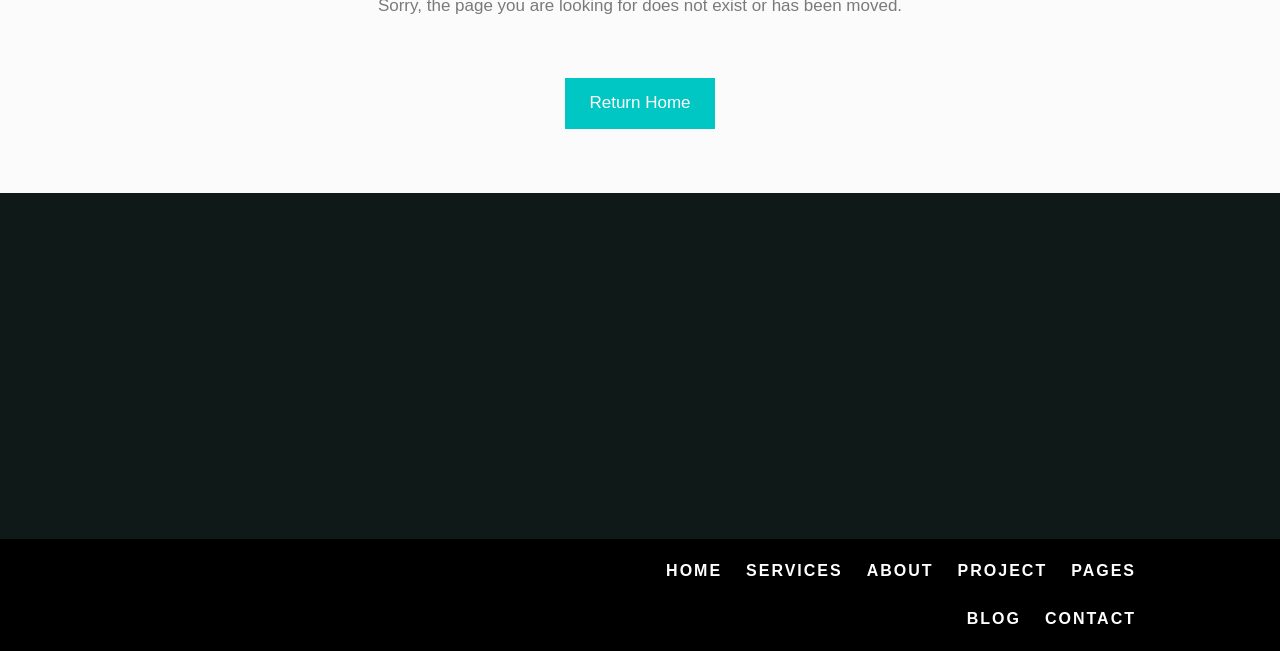Bounding box coordinates should be in the format (top-left x, top-left y, bottom-right x, bottom-right y) and all values should be floating point numbers between 0 and 1. Determine the bounding box coordinate for the UI element described as: Contact

[0.816, 0.932, 0.888, 0.969]